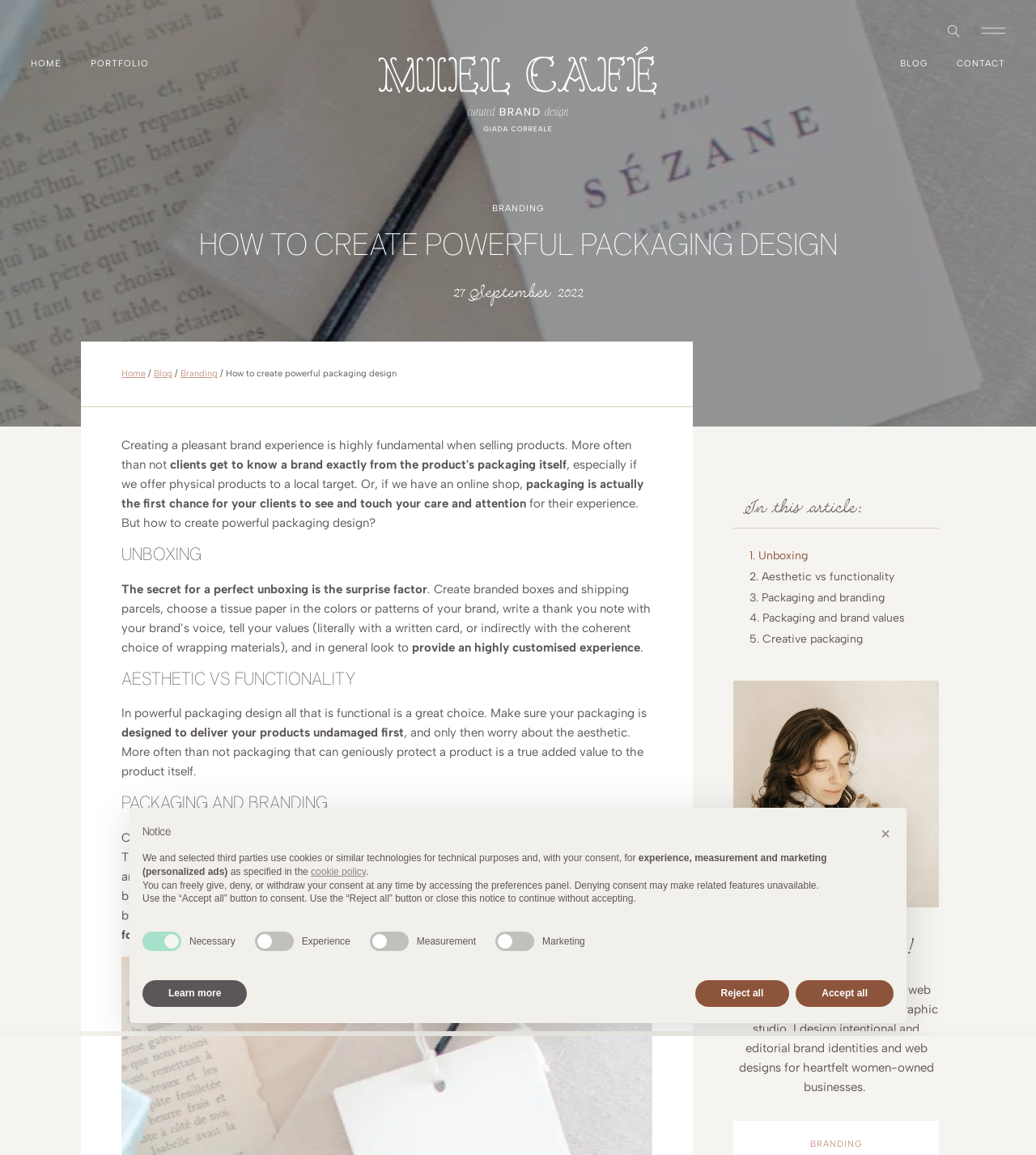Give a one-word or short phrase answer to this question: 
How many links are there in the main navigation menu?

5